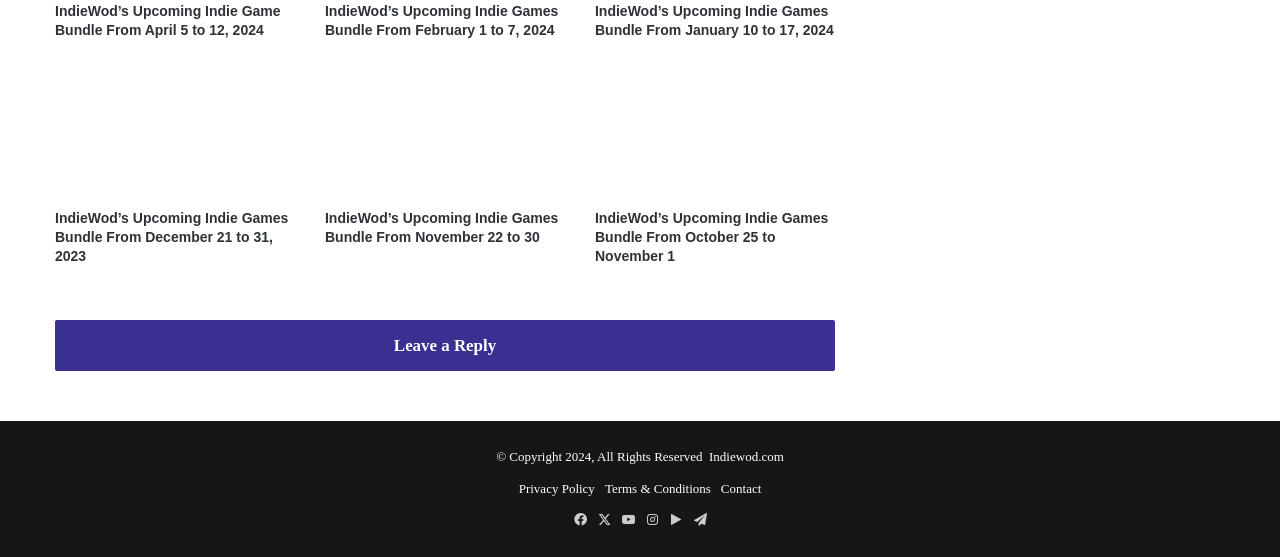Please identify the bounding box coordinates of the element that needs to be clicked to perform the following instruction: "Follow IndieWod on Facebook".

[0.444, 0.913, 0.462, 0.956]